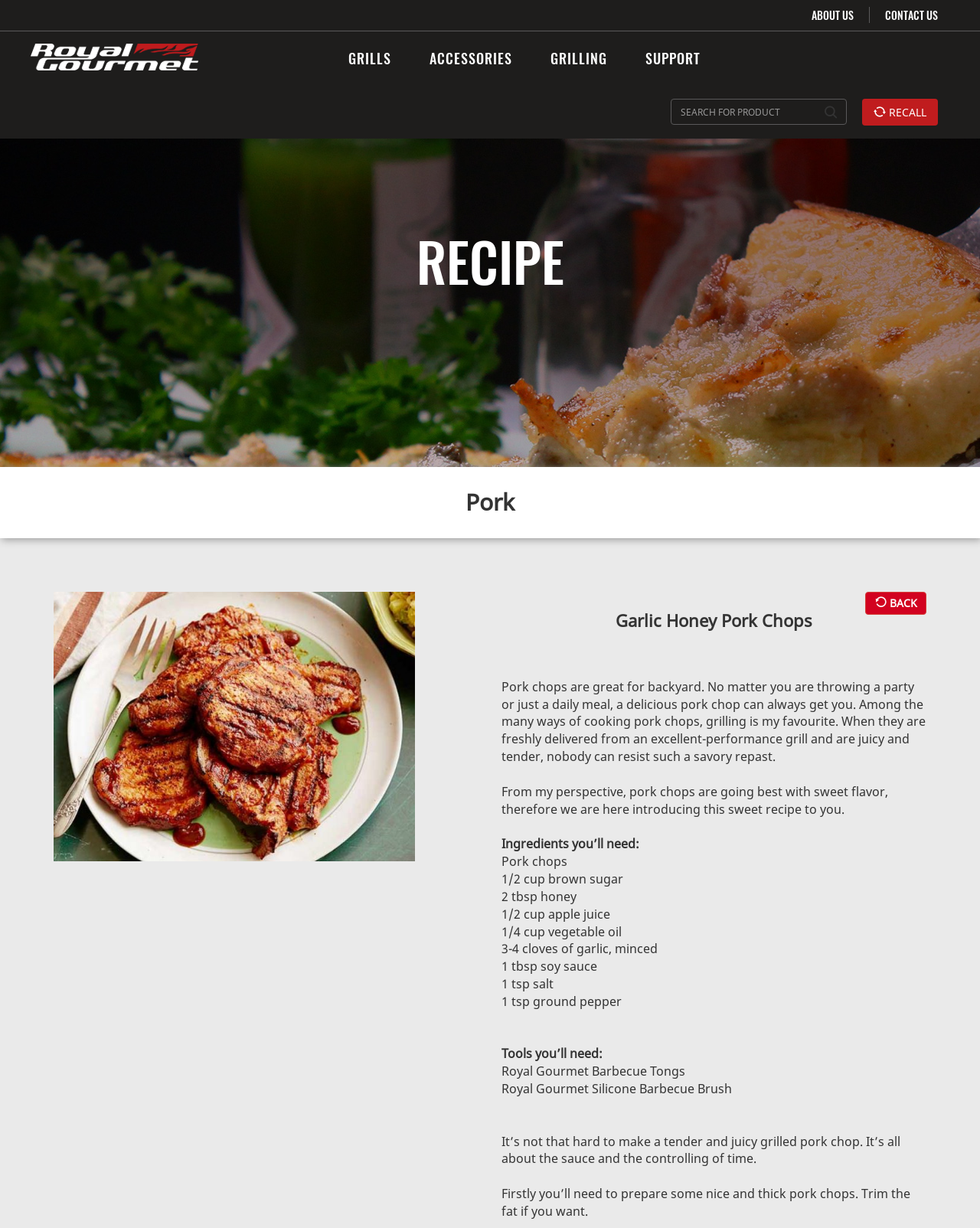Specify the bounding box coordinates of the area that needs to be clicked to achieve the following instruction: "Click the BACK button".

[0.883, 0.482, 0.945, 0.501]